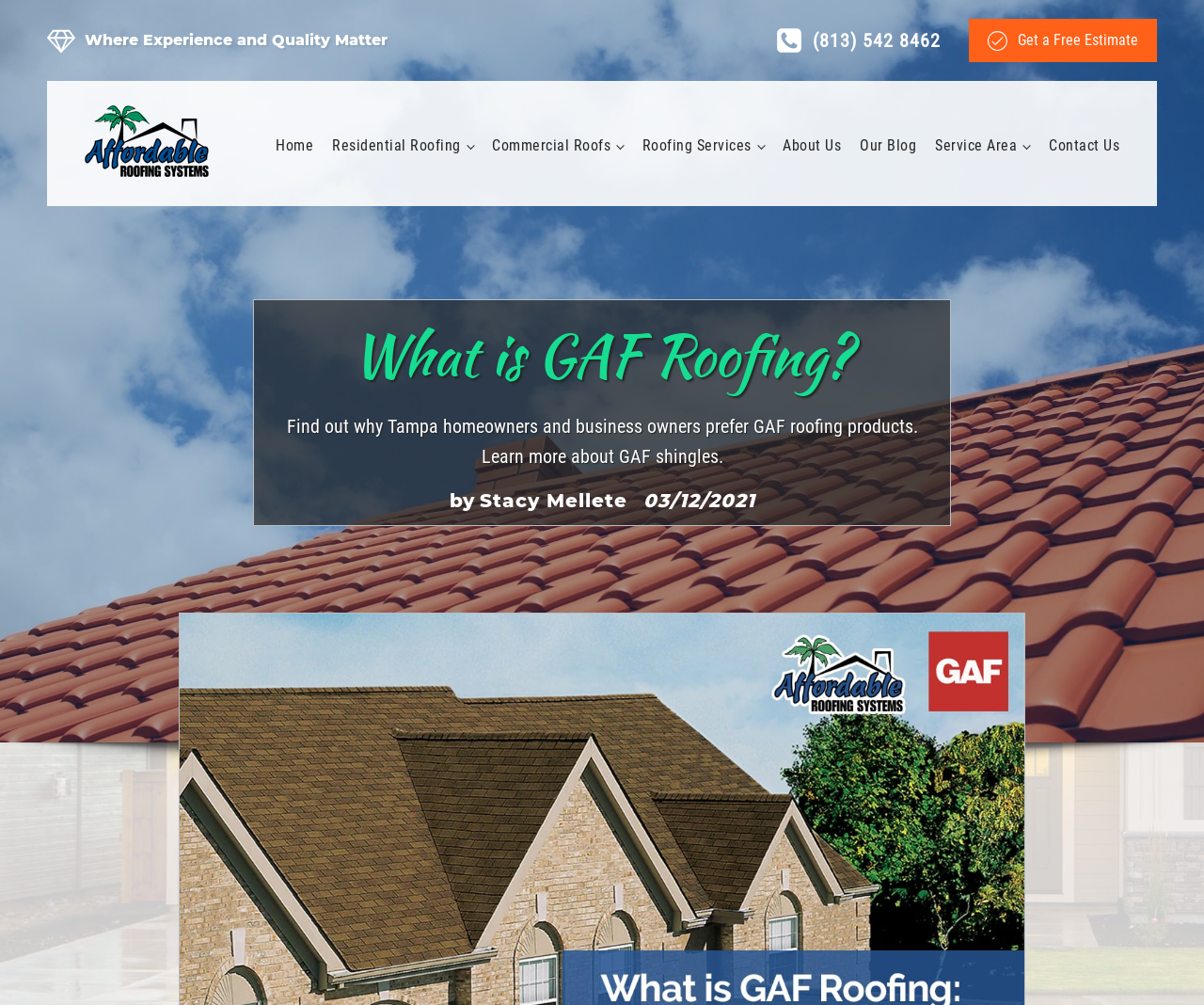Identify the bounding box coordinates of the region that needs to be clicked to carry out this instruction: "Navigate to home page". Provide these coordinates as four float numbers ranging from 0 to 1, i.e., [left, top, right, bottom].

[0.221, 0.114, 0.268, 0.175]